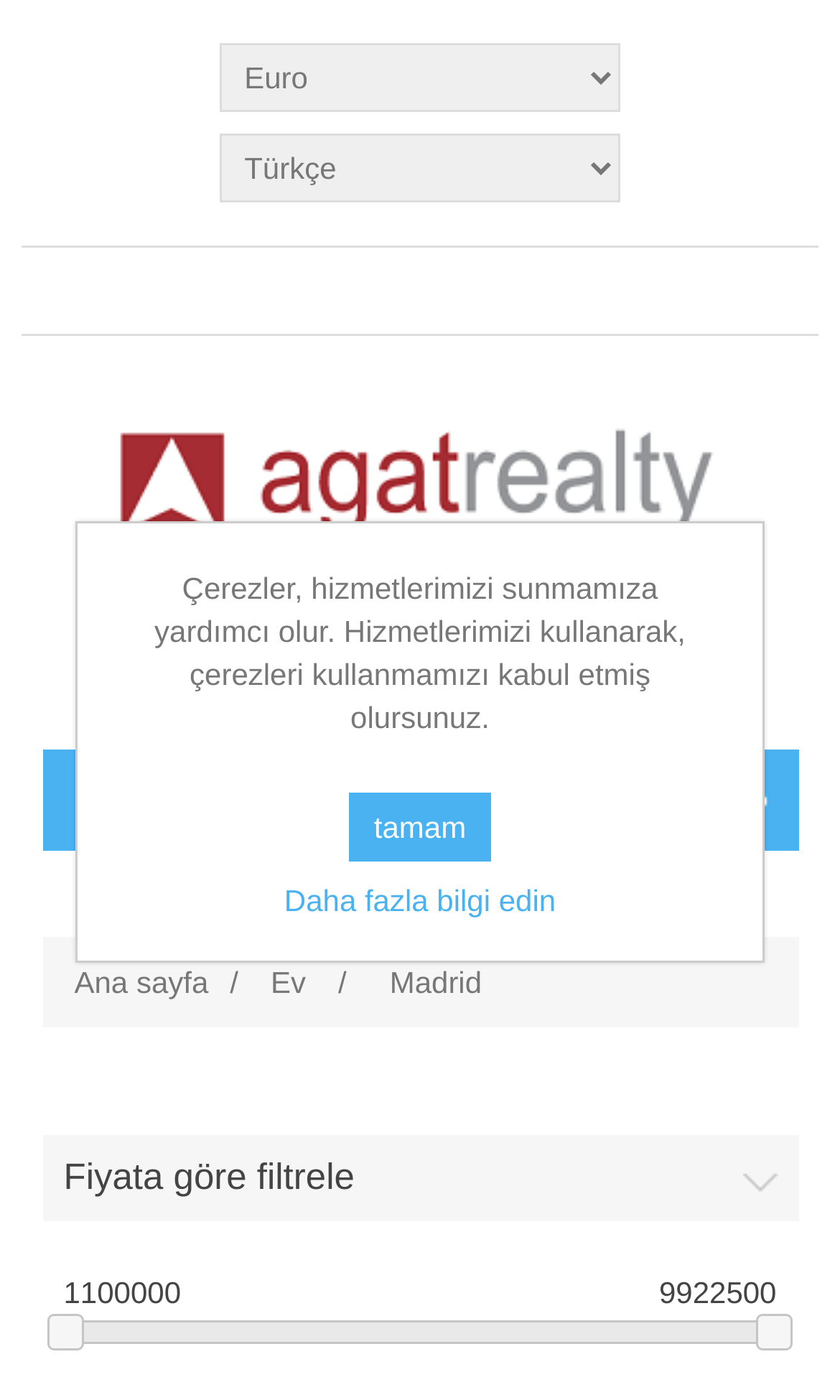Use the information in the screenshot to answer the question comprehensively: What is the purpose of the button 'ARA'?

The button 'ARA' is located next to a textbox with the placeholder 'Aramak', which suggests that the button is used to search for something, likely properties or listings.